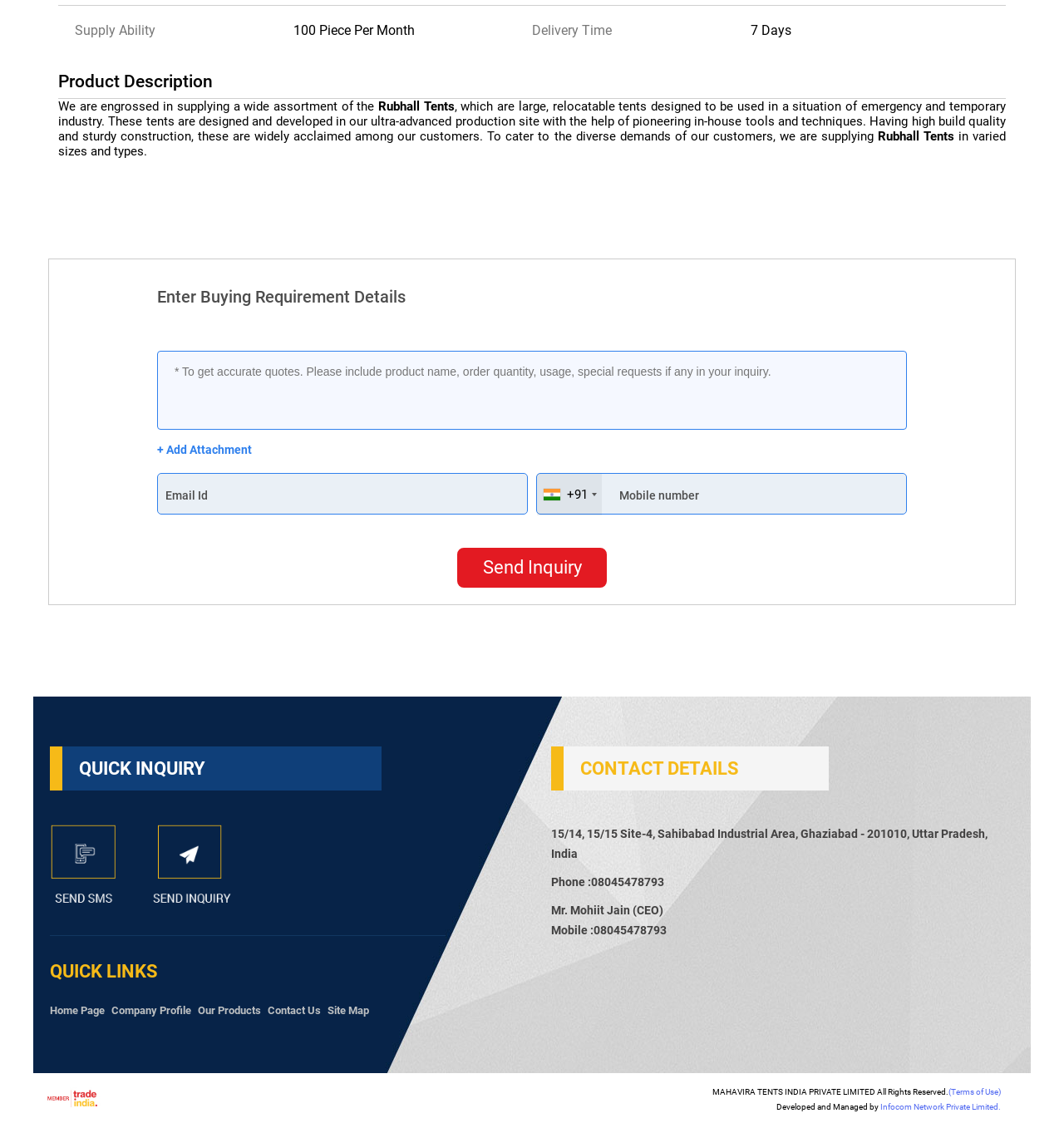Locate the bounding box of the user interface element based on this description: "+91".

[0.505, 0.422, 0.566, 0.459]